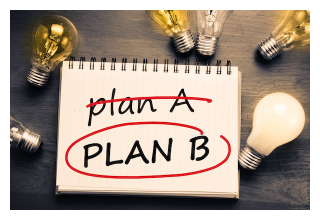Using the details from the image, please elaborate on the following question: What is the main theme of the image?

The image presents a creative representation of strategic thinking, highlighting the importance of being prepared for change and the dynamic nature of planning, and suggesting that alternative approaches can lead to new opportunities and insights.